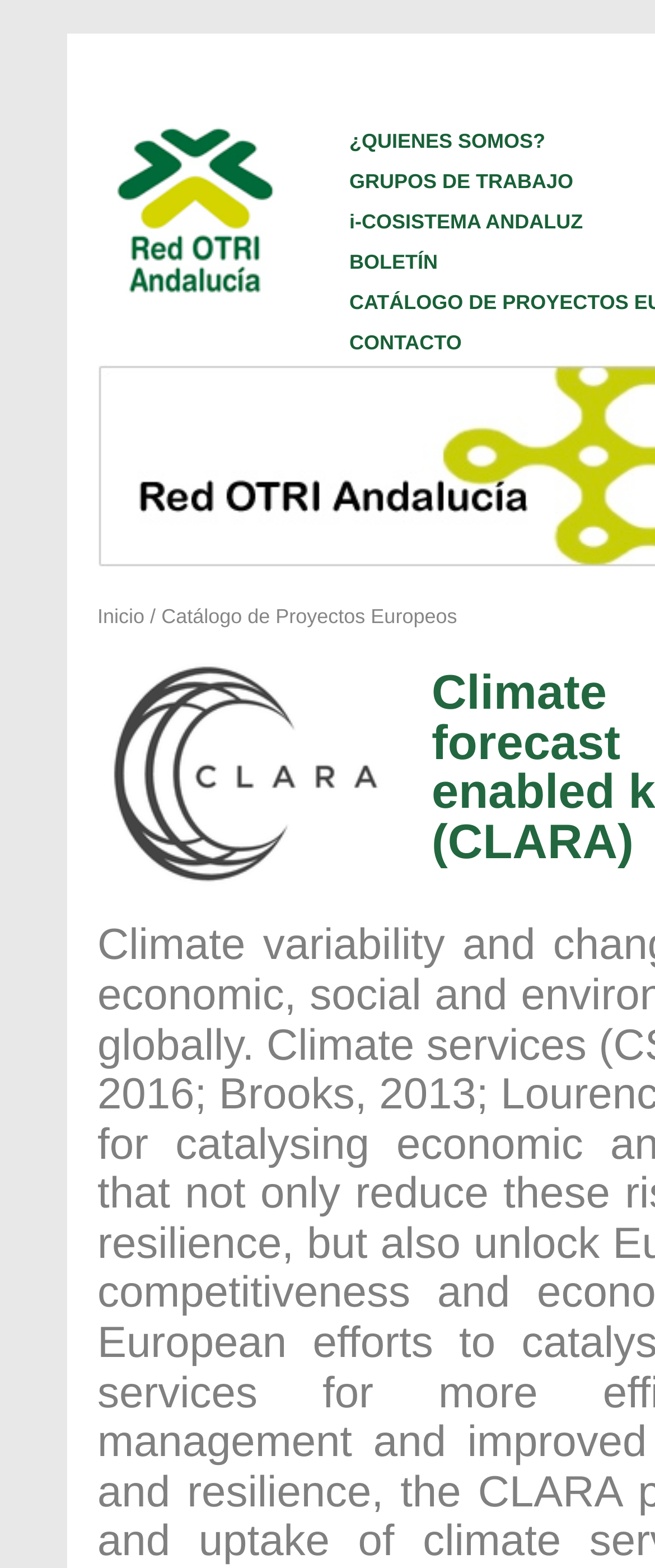Please determine the bounding box of the UI element that matches this description: alt="Logo ROA". The coordinates should be given as (top-left x, top-left y, bottom-right x, bottom-right y), with all values between 0 and 1.

[0.149, 0.181, 0.431, 0.196]